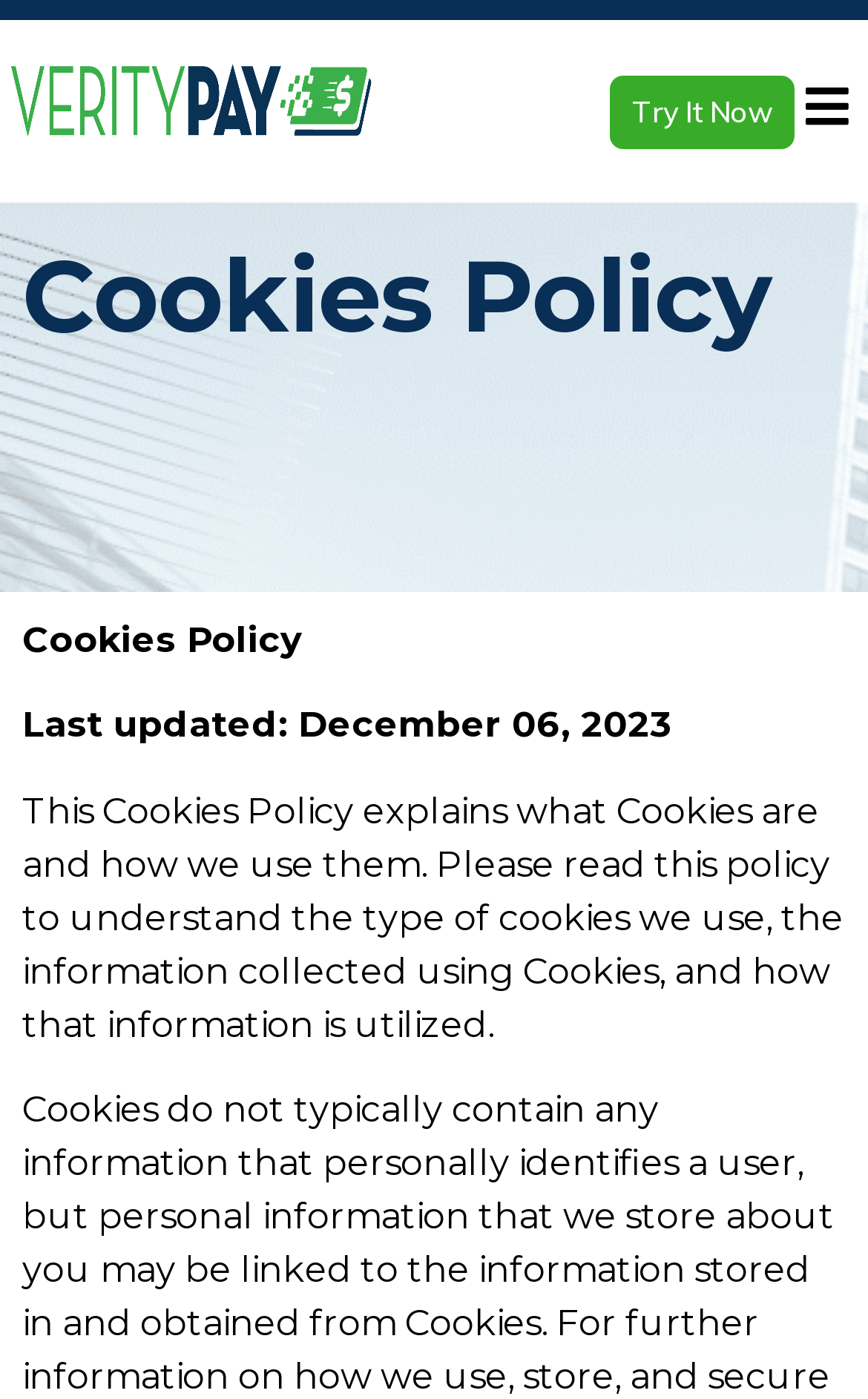Give a detailed explanation of the elements present on the webpage.

The webpage is titled "Cookies Policy – VerityPay" and features a VerityPay logo at the top left corner, which is a horizontal 2-color logo. To the right of the logo, there are two links: "Try It Now" and an empty link. 

Below the logo, there is a prominent heading "Cookies Policy" that spans almost the entire width of the page. Underneath the heading, there is a text "Last updated: December 06, 2023" followed by a paragraph that explains the purpose of the Cookies Policy, which includes information about the types of cookies used, the data collected, and how that data is utilized.